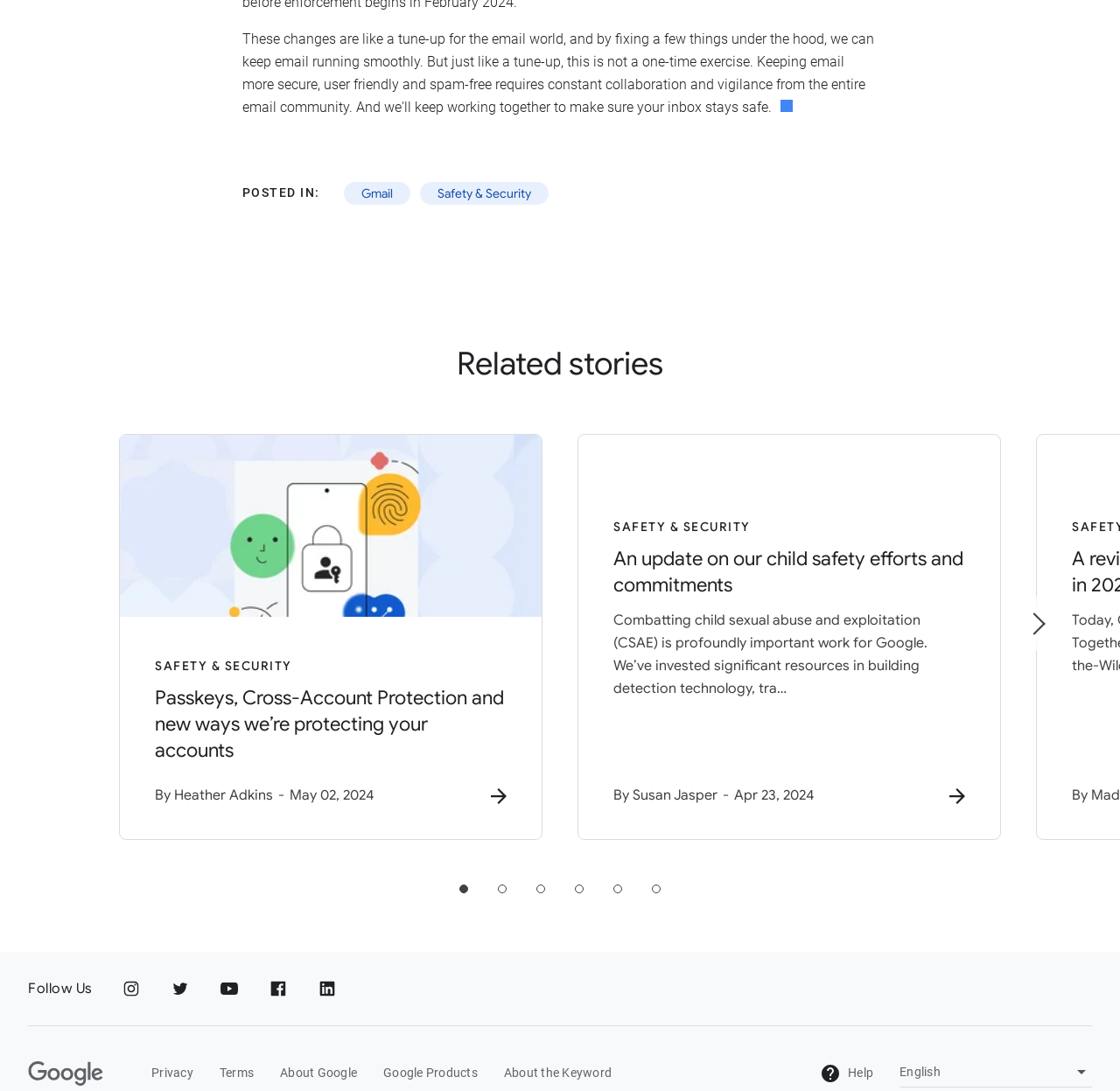Please determine the bounding box coordinates for the UI element described as: "Google Products".

[0.342, 0.974, 0.426, 0.992]